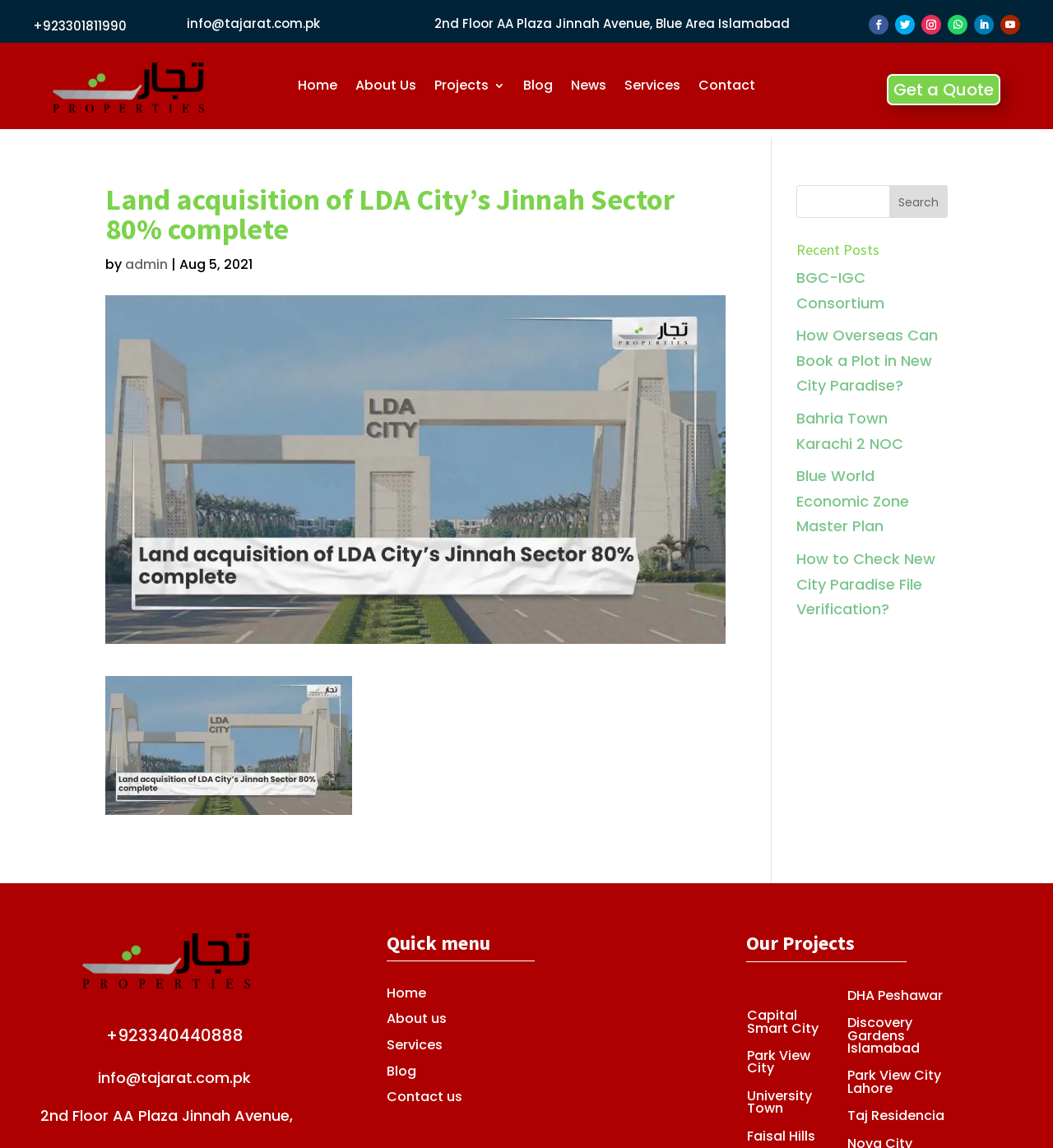Describe every aspect of the webpage comprehensively.

This webpage is about Tajarat Properties, a real estate company. At the top, there are contact information and social media links. The phone number "+923301811990" and email address "info@tajarat.com.pk" are displayed, along with the company's address "2nd Floor AA Plaza Jinnah Avenue, Blue Area Islamabad". There are also several social media icons, including Facebook, Twitter, and Instagram.

Below the contact information, there is a navigation menu with links to different sections of the website, including "Home", "About Us", "Projects", "Blog", "News", "Services", and "Contact". 

The main content of the webpage is an article titled "Land acquisition of LDA City’s Jinnah Sector 80% complete". The article has a heading, a brief description, and a link to read more. There is also an image related to the article.

On the right side of the webpage, there is a search bar where users can search for specific topics. Below the search bar, there is a section titled "Recent Posts" with links to several recent articles, including "BGC-IGC Consortium", "How Overseas Can Book a Plot in New City Paradise?", and "Blue World Economic Zone Master Plan".

At the bottom of the webpage, there are three sections: "Quick menu", "Our Projects", and a footer section with contact information and social media links. The "Quick menu" section has links to different sections of the website, including "Home", "About us", "Services", "Blog", and "Contact us". The "Our Projects" section lists several real estate projects, including "Capital Smart City", "Park View City", and "University Town".